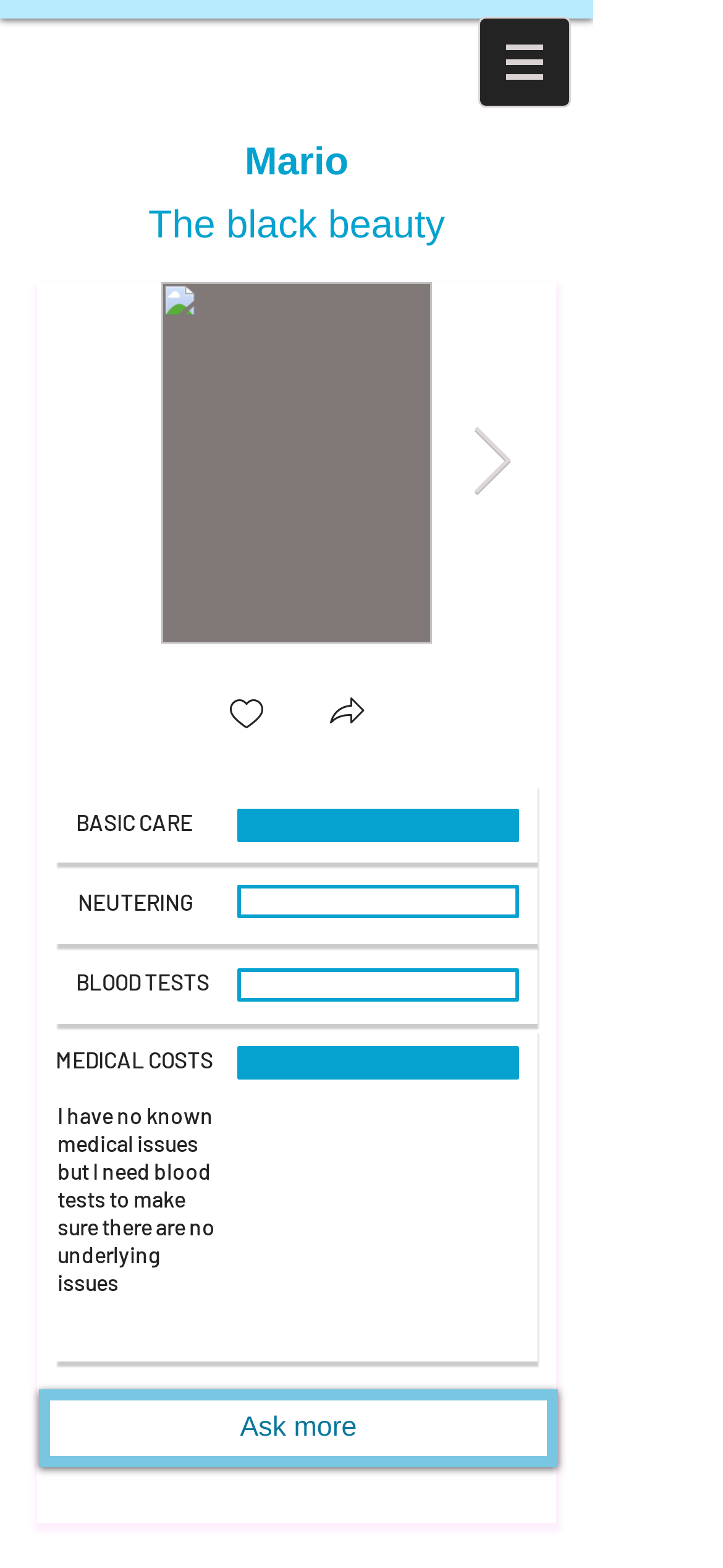Answer the following inquiry with a single word or phrase:
How many progress bars are there?

4